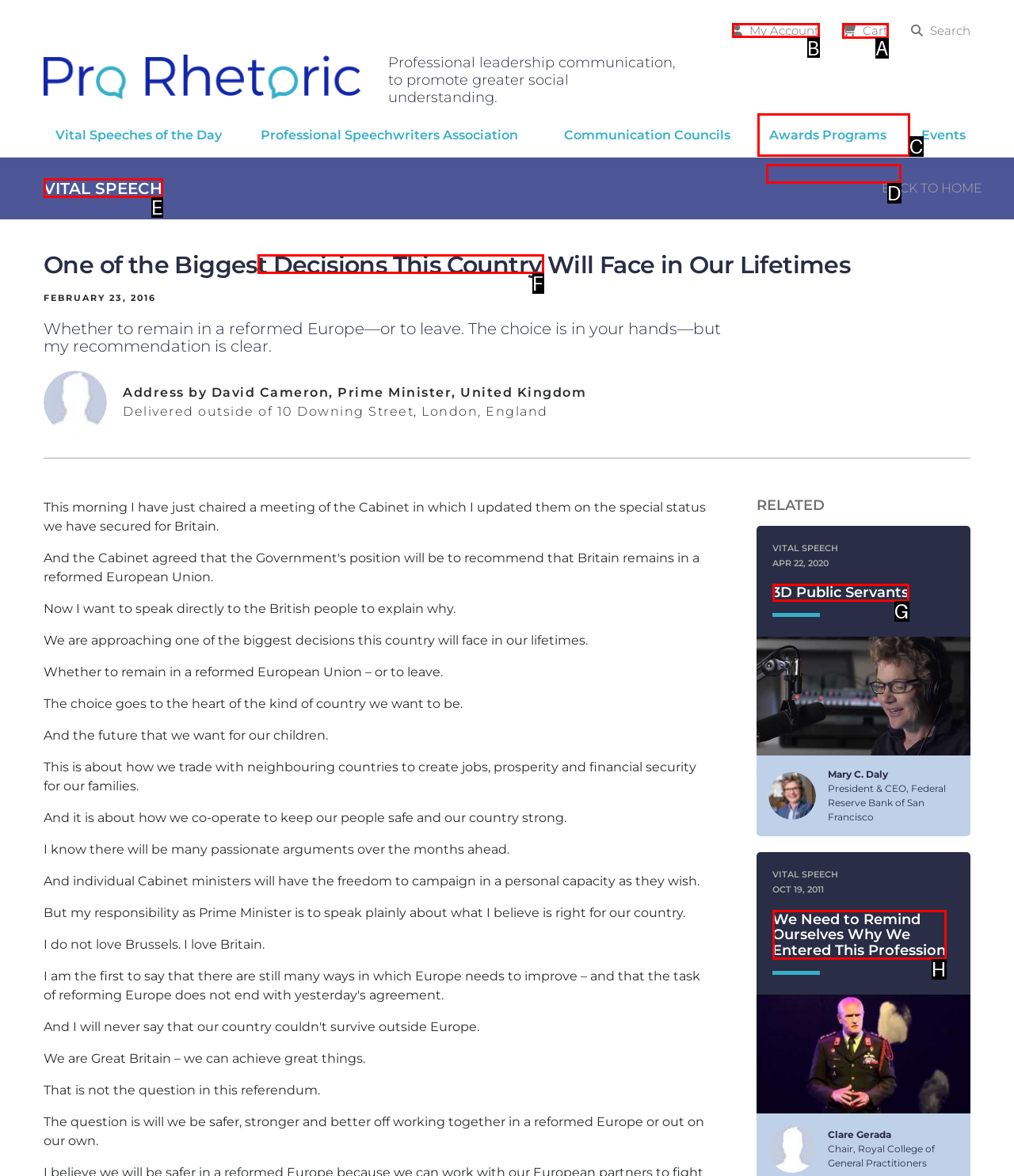Based on the choices marked in the screenshot, which letter represents the correct UI element to perform the task: Click on My Account?

B